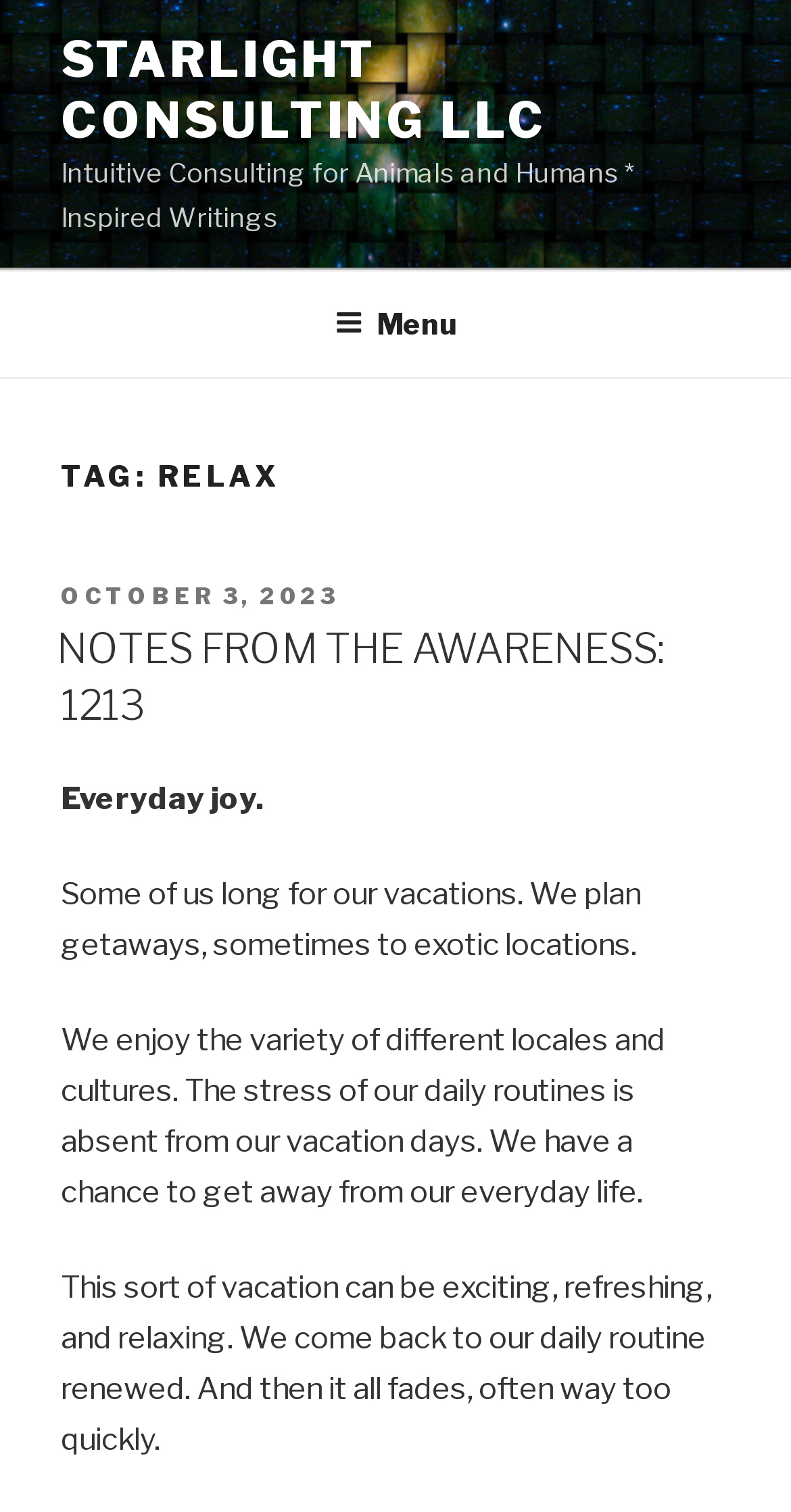Answer the following inquiry with a single word or phrase:
What is the name of the consulting company?

Starlight Consulting LLC